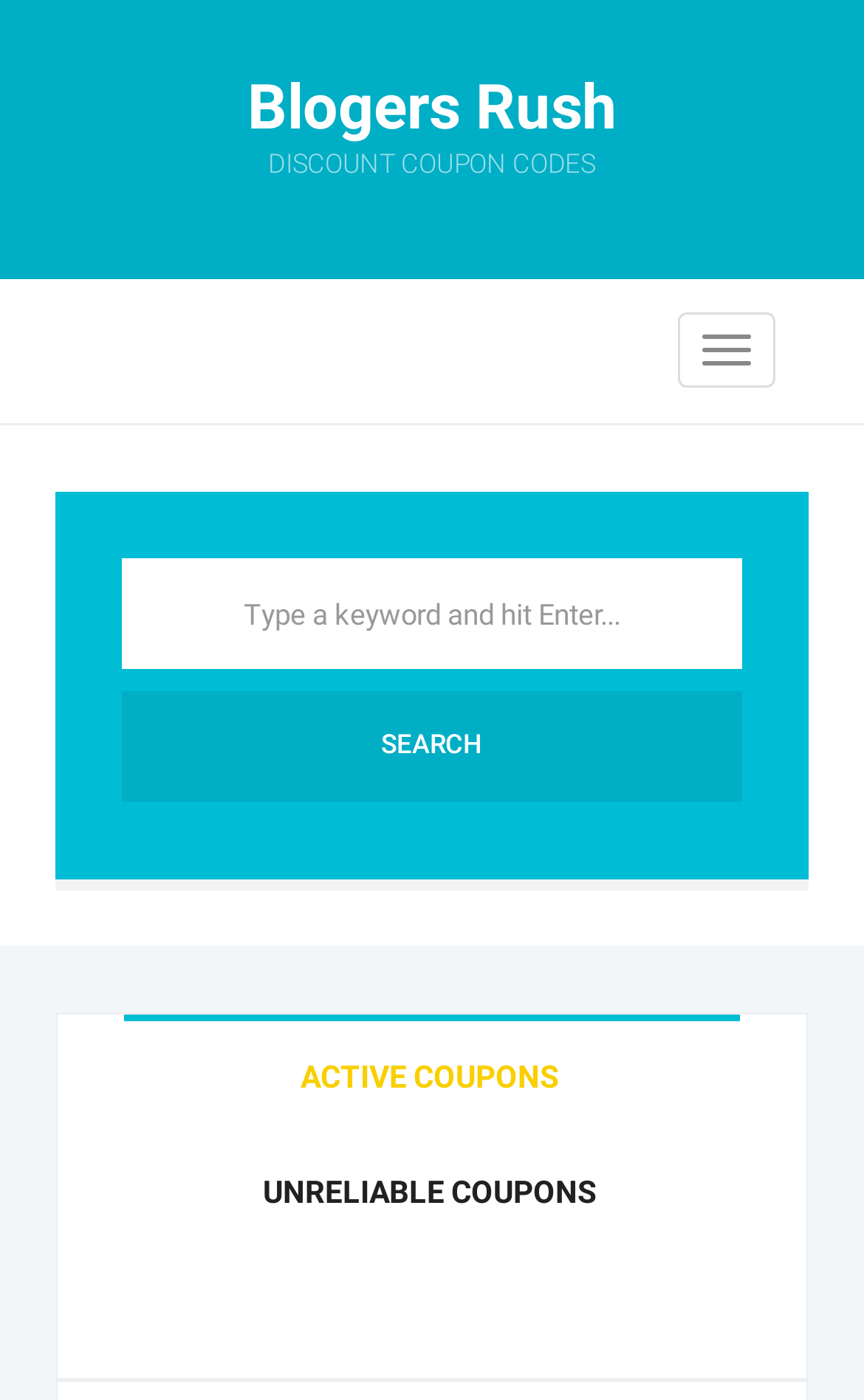Find the bounding box coordinates for the HTML element described as: "Active Coupons". The coordinates should consist of four float values between 0 and 1, i.e., [left, top, right, bottom].

[0.143, 0.729, 0.852, 0.809]